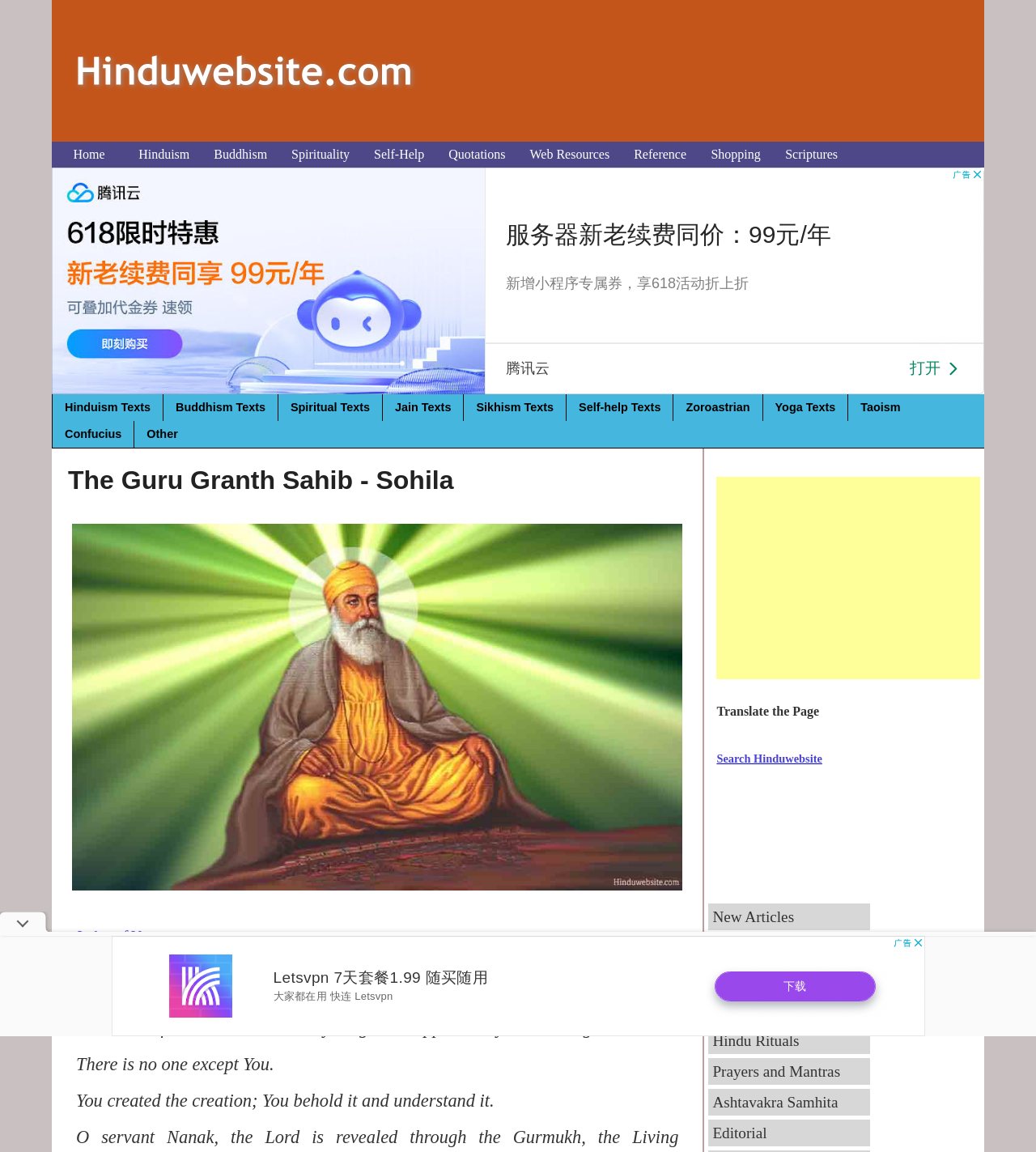Please specify the bounding box coordinates of the area that should be clicked to accomplish the following instruction: "Search the website using the 'Search Hinduwebsite' link". The coordinates should consist of four float numbers between 0 and 1, i.e., [left, top, right, bottom].

[0.692, 0.653, 0.794, 0.664]